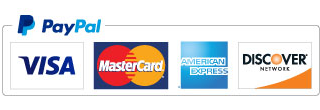Respond to the following question using a concise word or phrase: 
How many credit card brands are shown in the image?

4